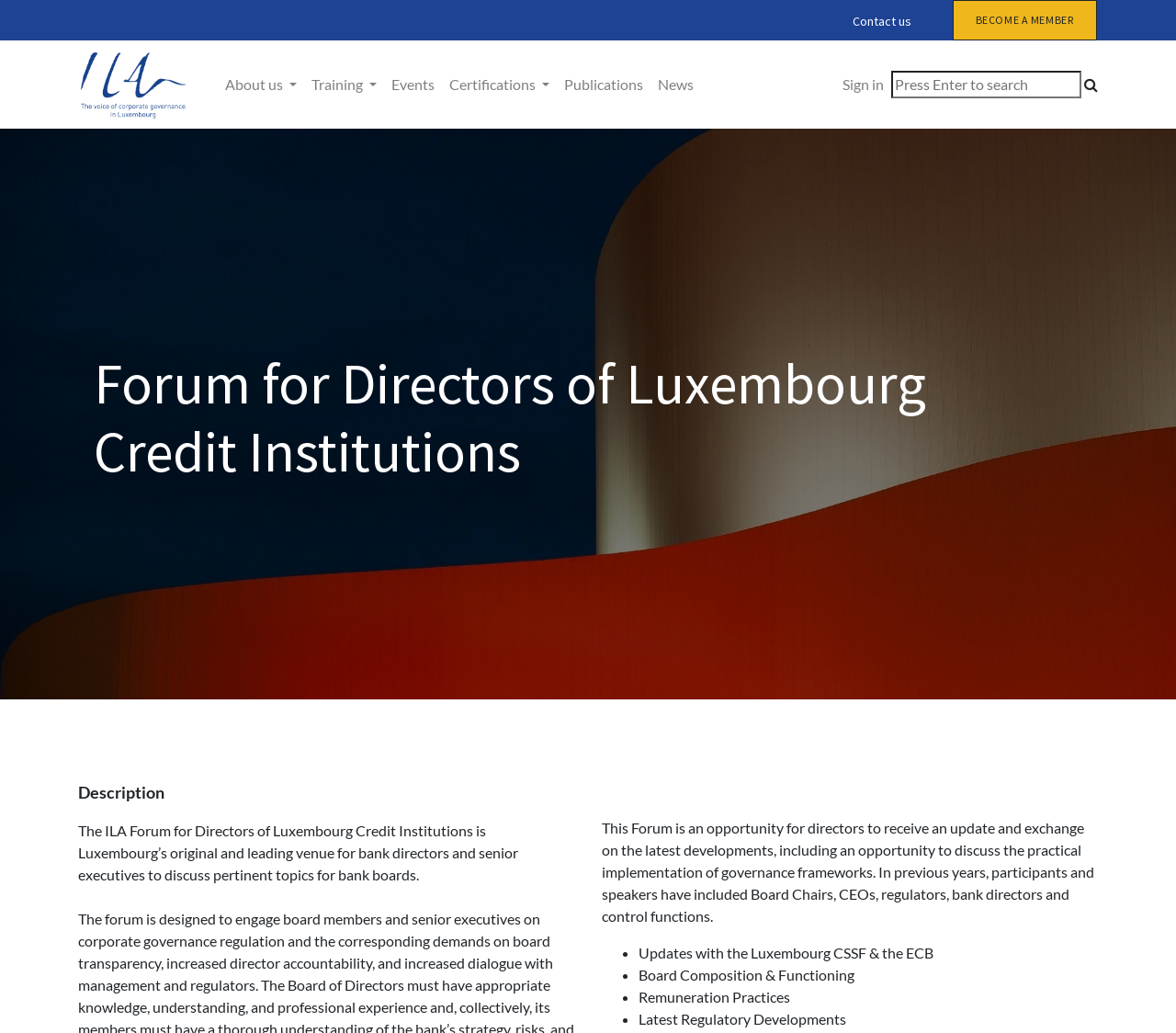Indicate the bounding box coordinates of the element that must be clicked to execute the instruction: "Learn more about Events". The coordinates should be given as four float numbers between 0 and 1, i.e., [left, top, right, bottom].

[0.327, 0.064, 0.376, 0.1]